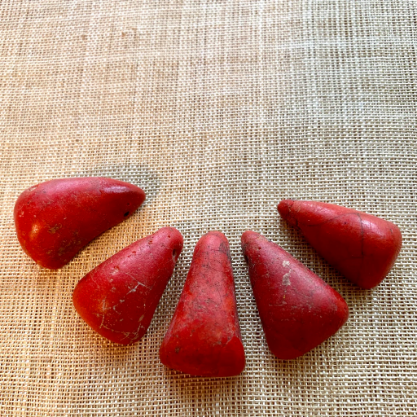Break down the image into a detailed narrative.

This image showcases a collection of five large red Kiffa beads, beautifully arranged on a textured beige fabric background. The beads exhibit a distinct conical shape, displaying varying shades of red with subtle variations in surface texture, including a few scratches and natural imperfections that highlight their handmade quality. These beads are characterized by their vibrant color, which adds an element of warmth and richness, making them ideal for jewelry-making or decorative uses. Their unique historical significance stems from the traditional crafting practices in Africa, specifically from the Kiffa region in Mauritania, where such beads have been used for centuries in various cultural and ceremonial contexts.